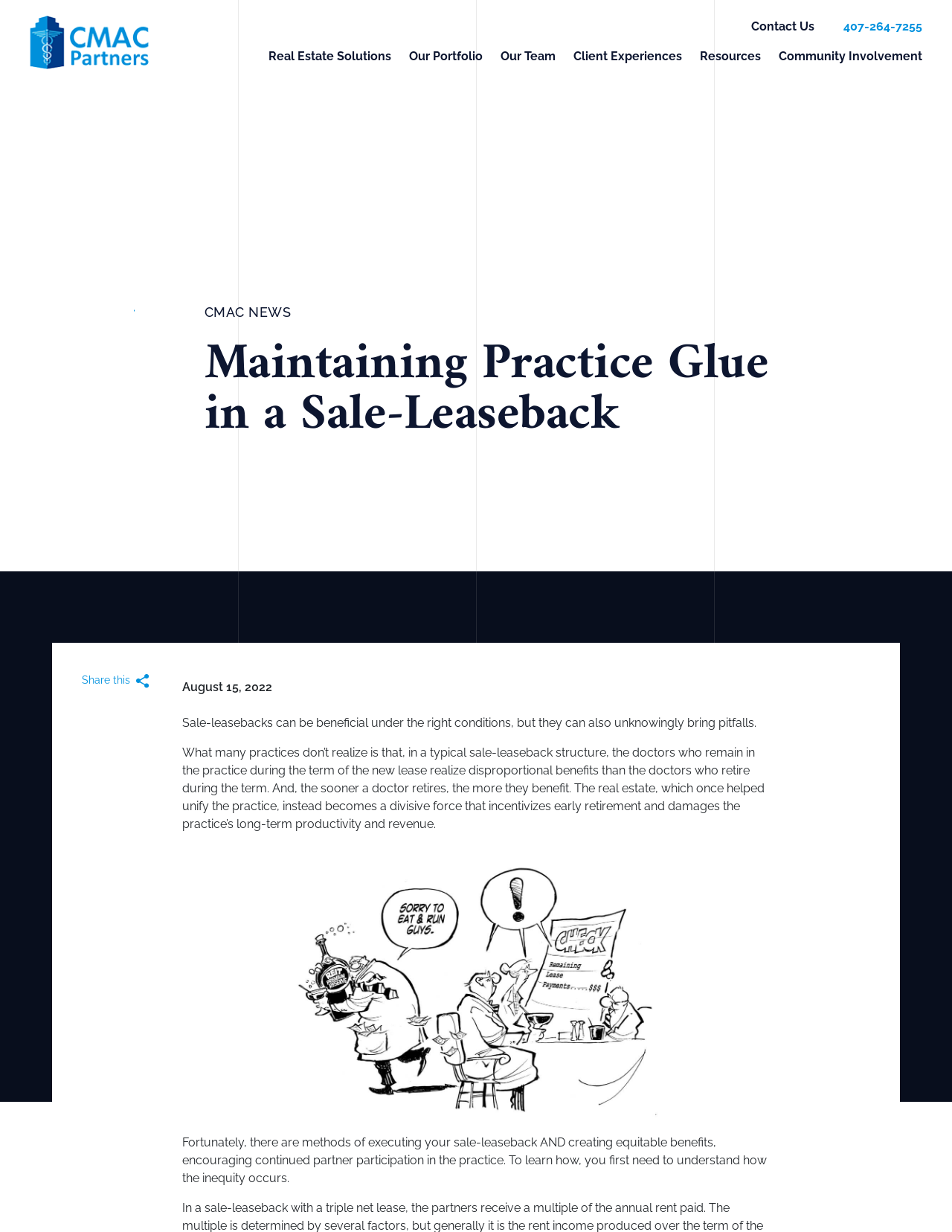Please answer the following question using a single word or phrase: 
What is the purpose of the real estate in a sale-leaseback?

Unify the practice